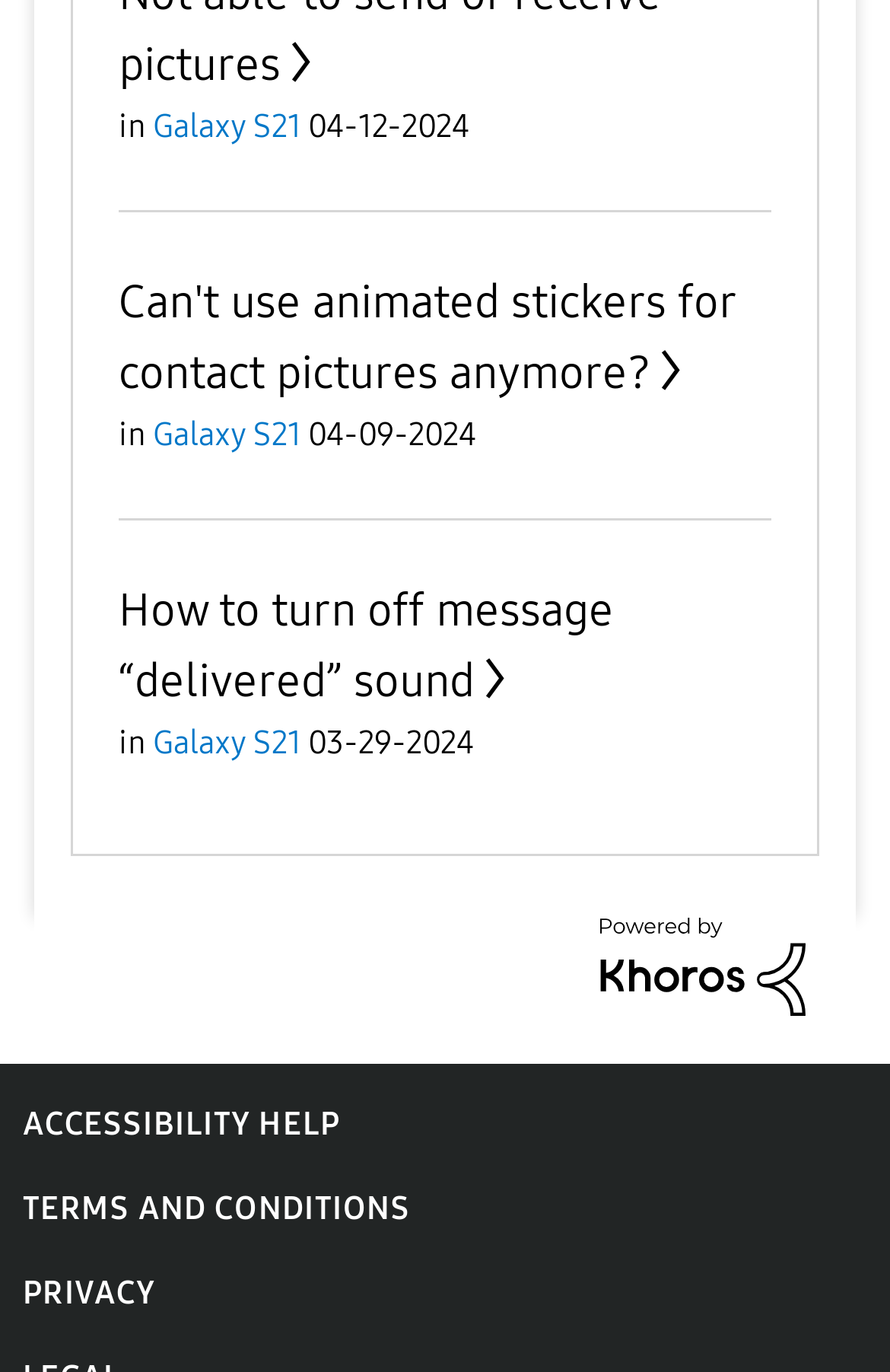Please answer the following question using a single word or phrase: What is the company name mentioned in the webpage?

Khoros